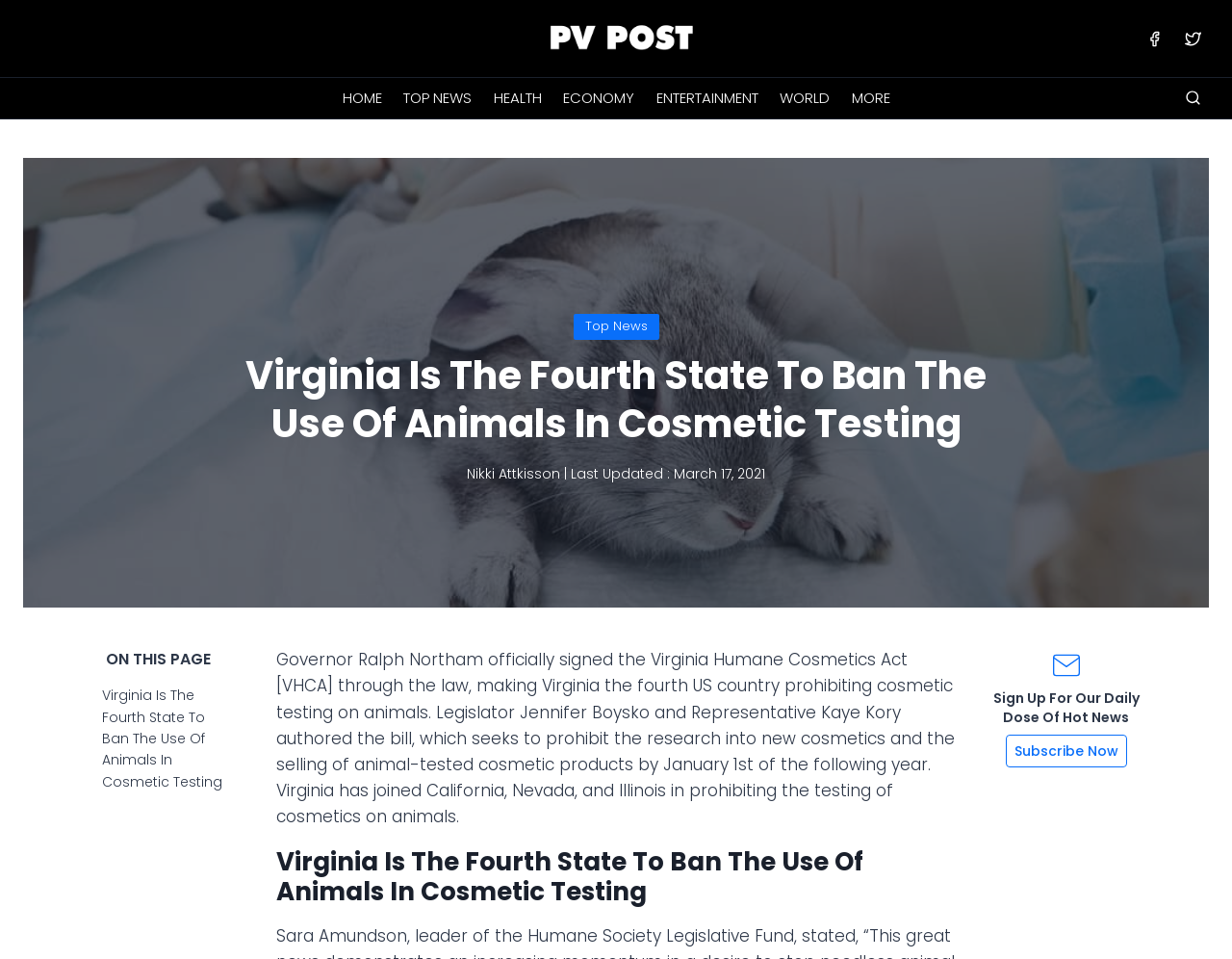What is the purpose of the Virginia Humane Cosmetics Act?
Please provide a single word or phrase answer based on the image.

To ban cosmetic testing on animals